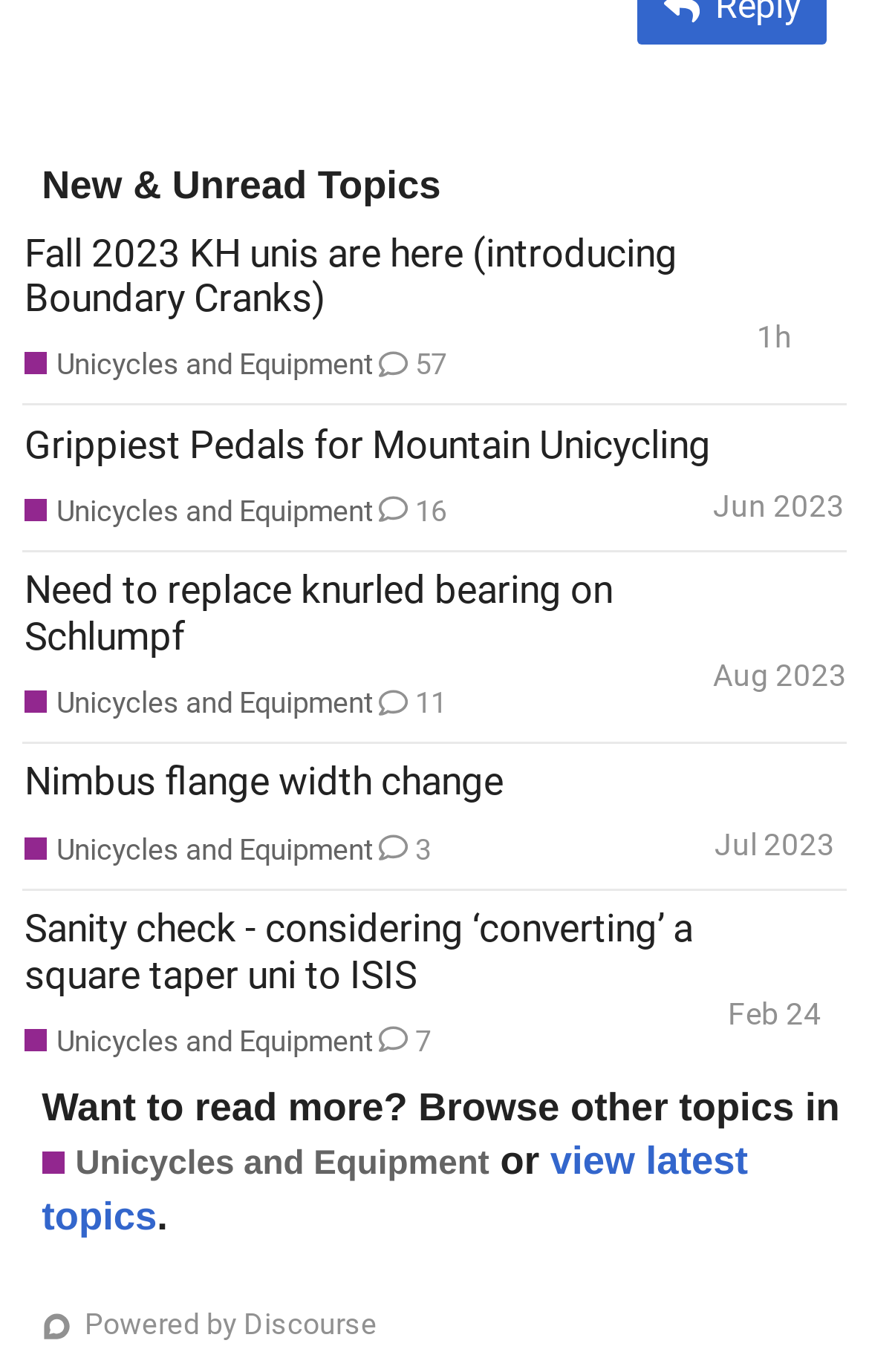Answer the question below in one word or phrase:
What is the category of the first topic?

Unicycles and Equipment